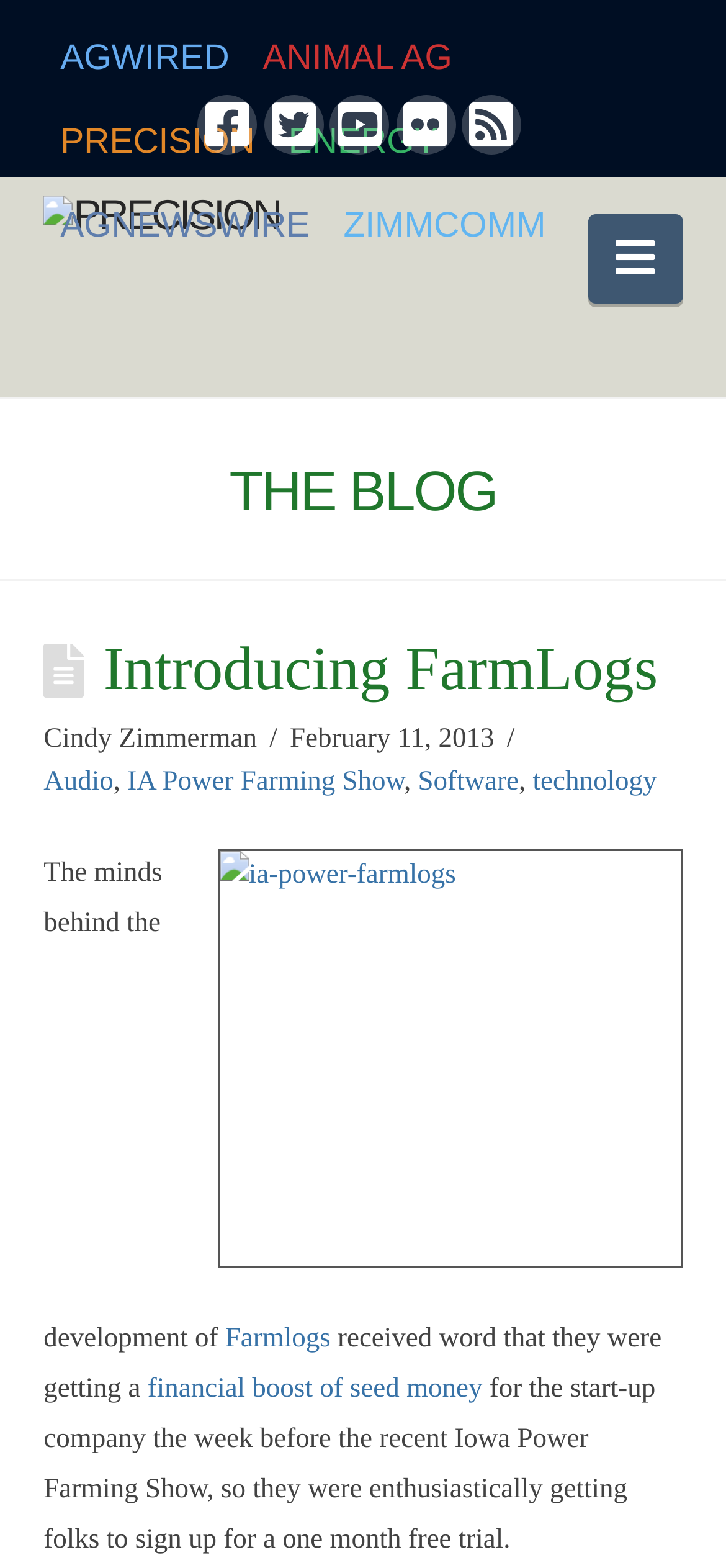Please specify the coordinates of the bounding box for the element that should be clicked to carry out this instruction: "Explore the AGWIRED link". The coordinates must be four float numbers between 0 and 1, formatted as [left, top, right, bottom].

[0.06, 0.007, 0.339, 0.061]